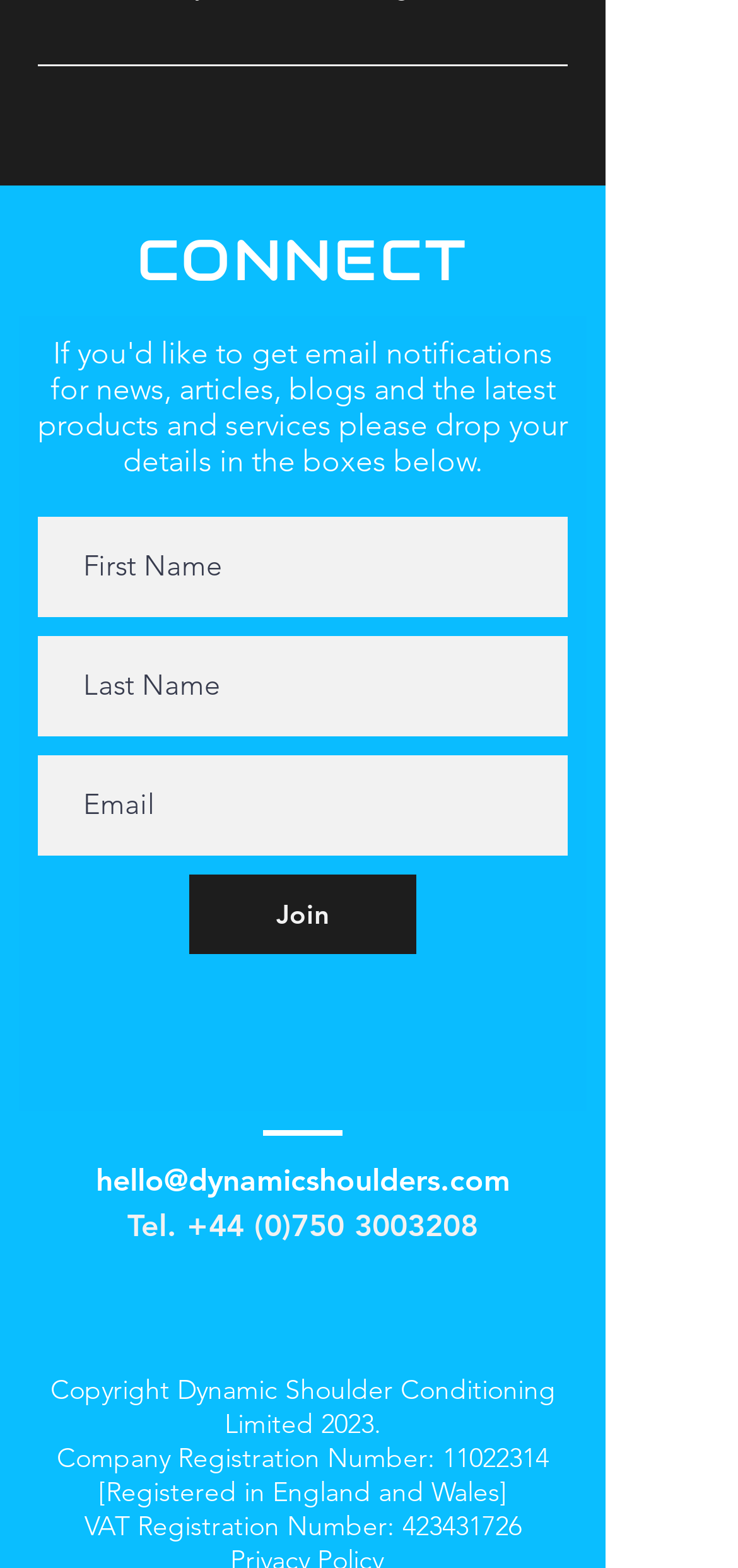Give a concise answer using one word or a phrase to the following question:
What is the required field in the subscription form?

Email